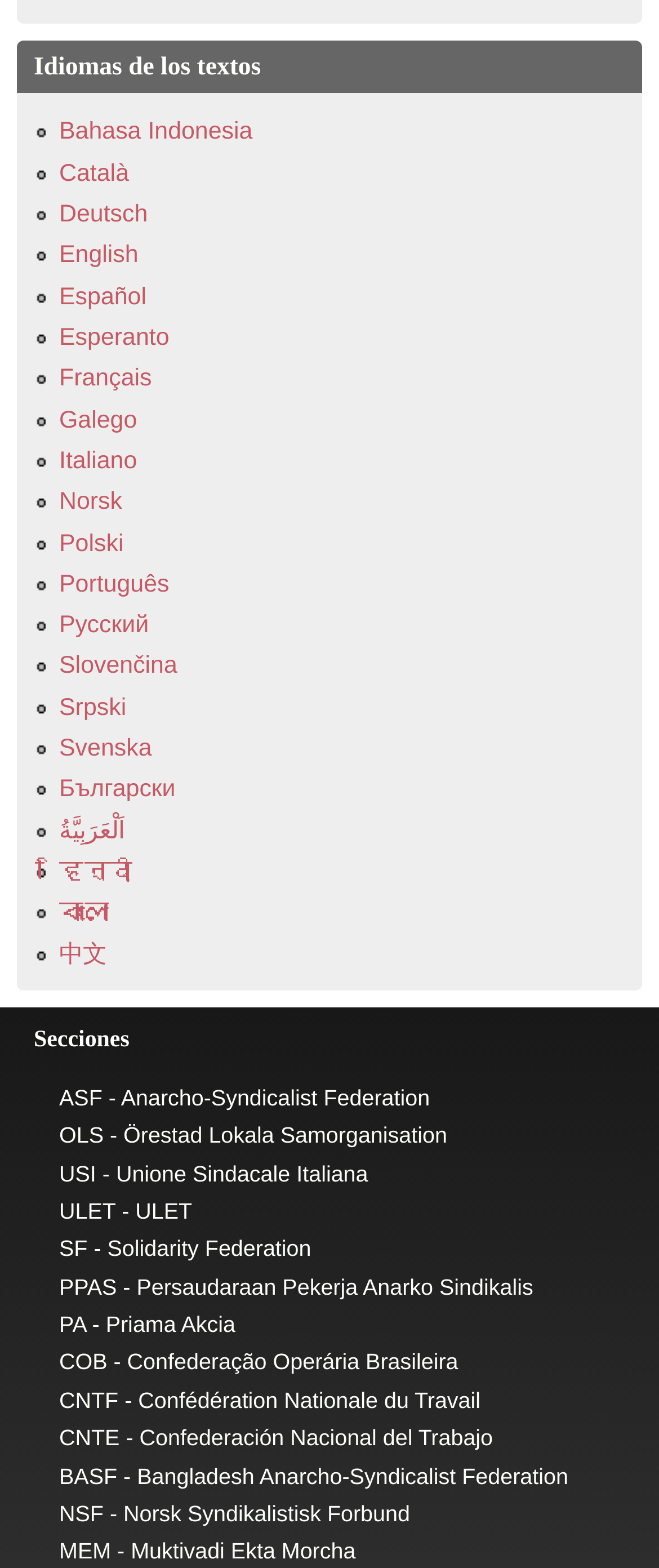Find the bounding box coordinates of the UI element according to this description: "CNTF".

[0.09, 0.885, 0.729, 0.901]